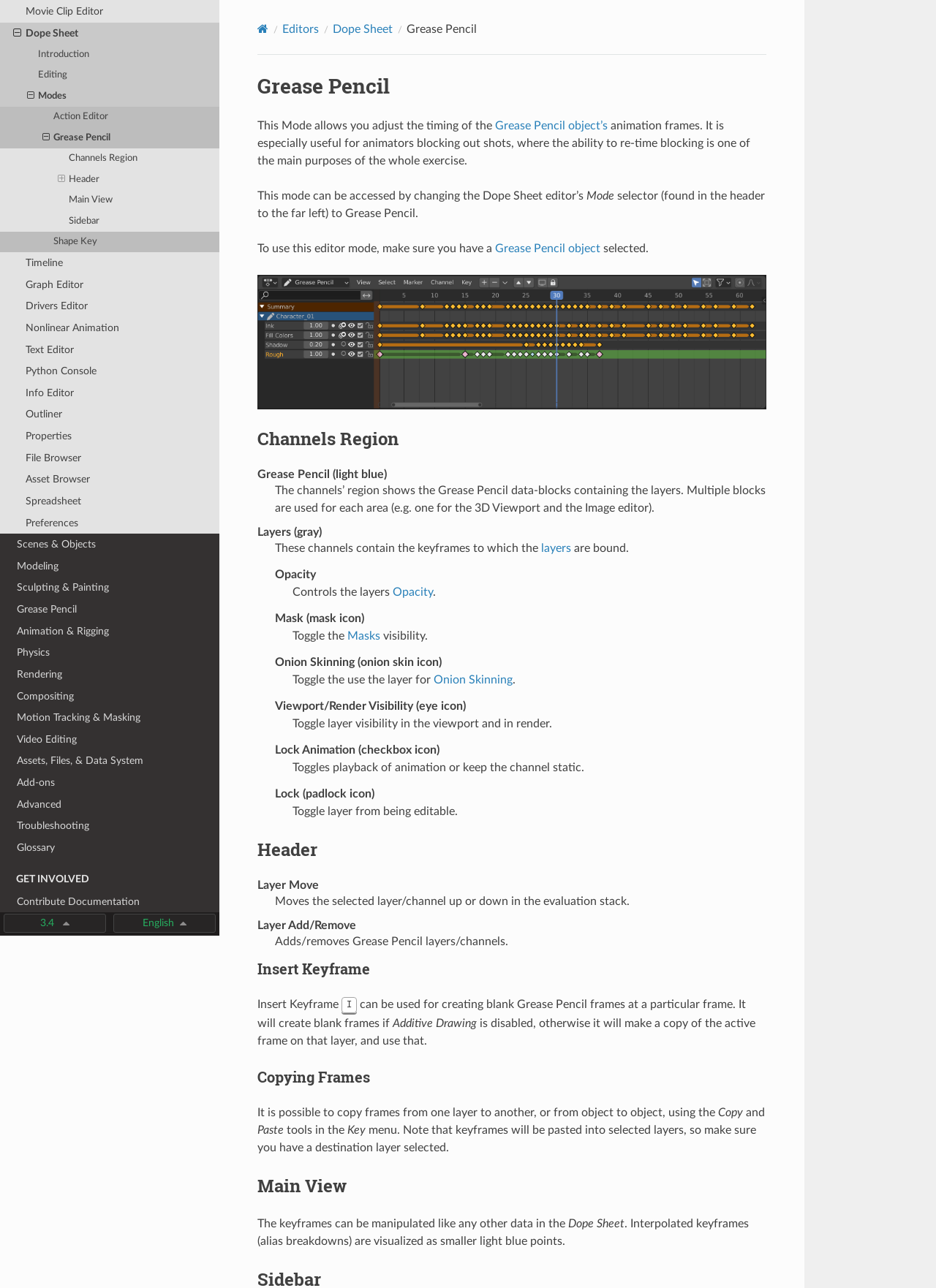Please find the bounding box coordinates of the section that needs to be clicked to achieve this instruction: "Click on the 'Grease Pencil' link".

[0.0, 0.465, 0.234, 0.482]